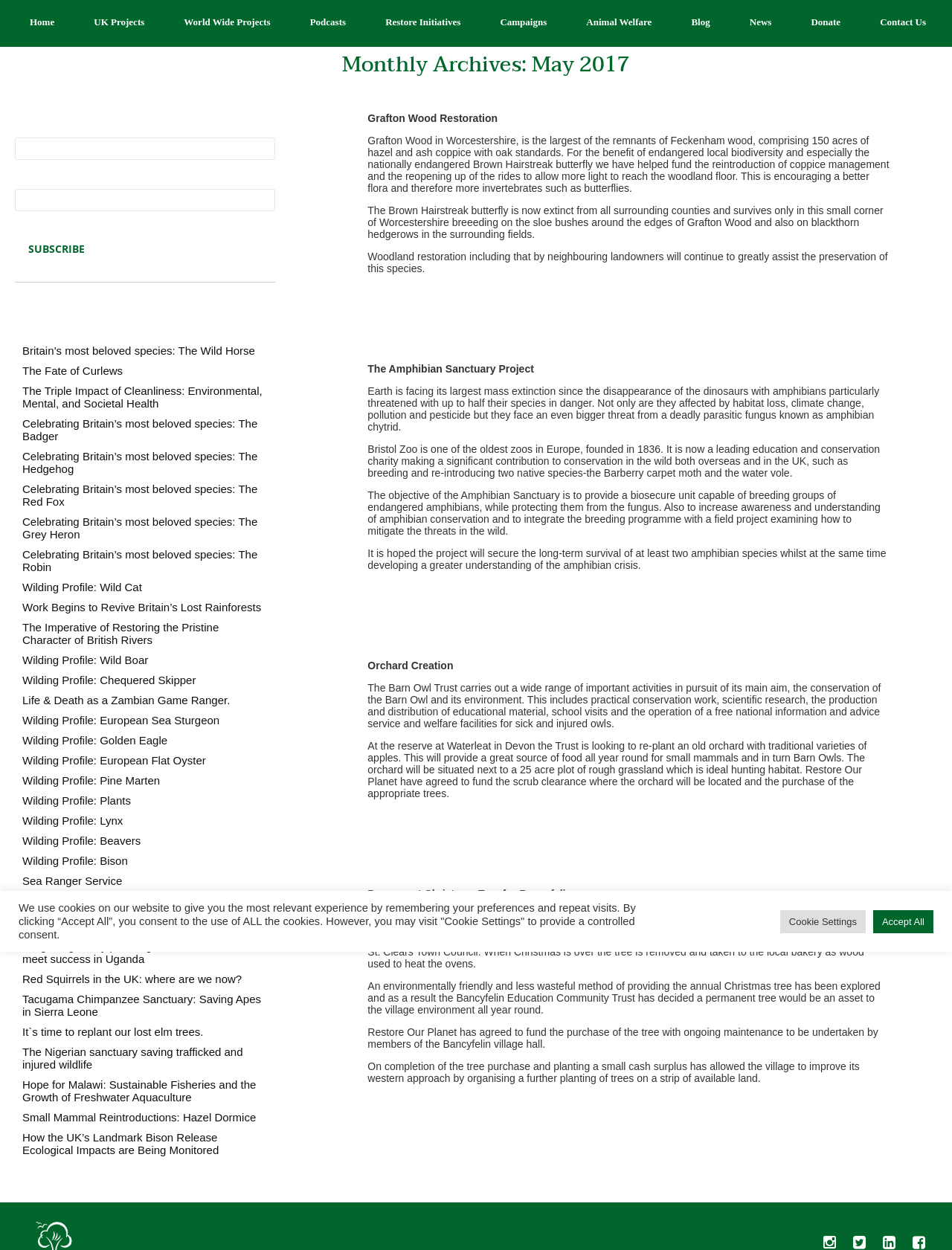Provide the bounding box for the UI element matching this description: "parent_node: Email* name="esfpx_email"".

[0.016, 0.151, 0.289, 0.169]